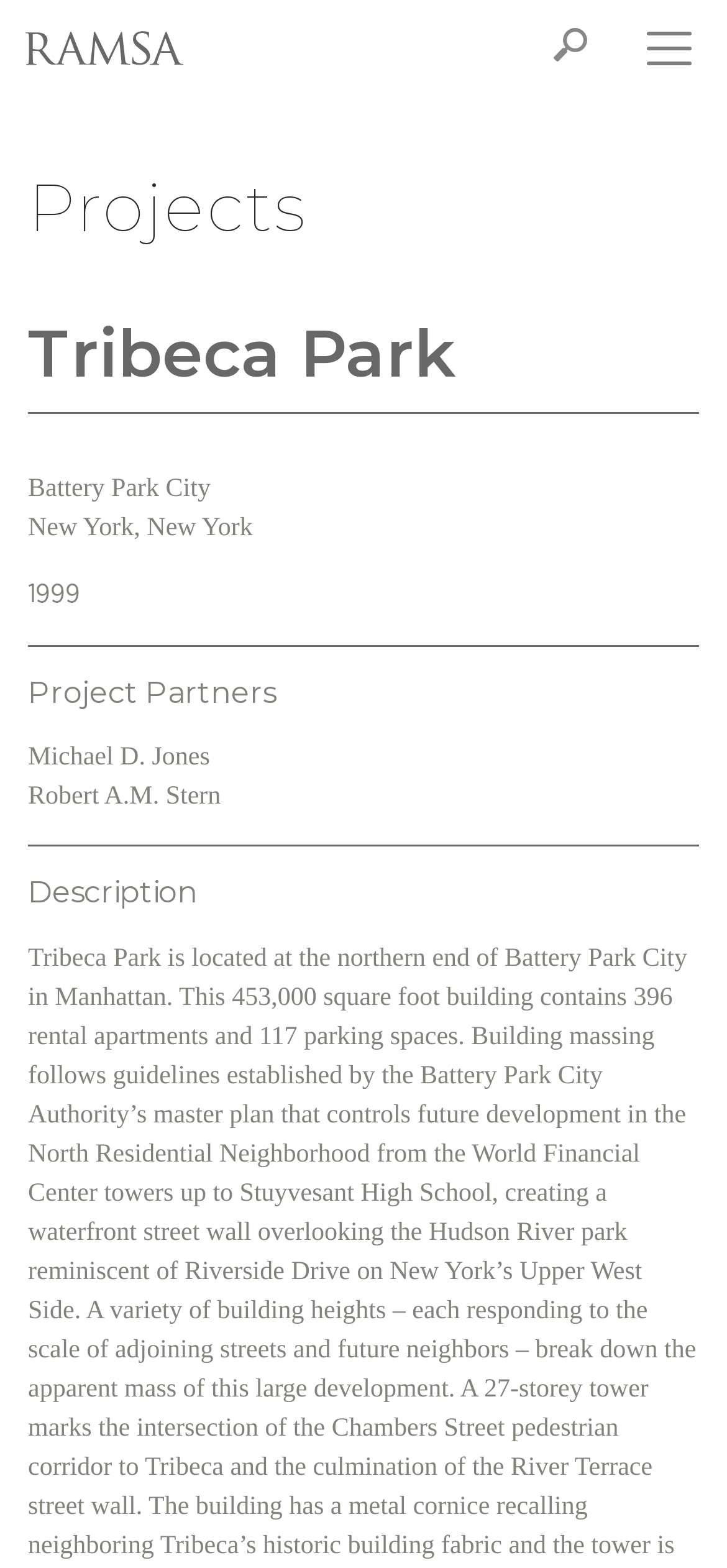Use a single word or phrase to answer the question:
How many rental apartments are in the building?

396